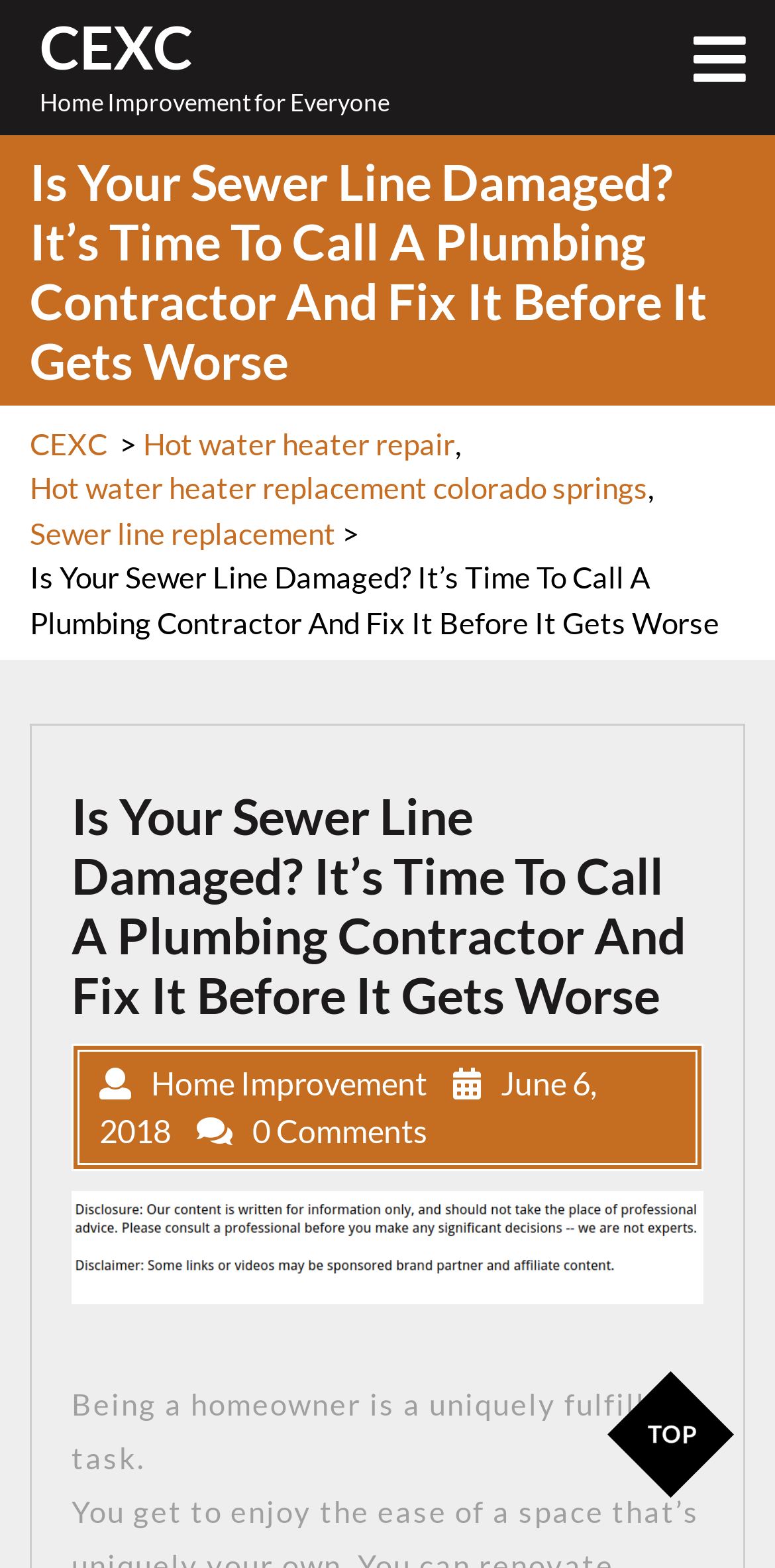Answer the question below with a single word or a brief phrase: 
What is the name of the website?

CEXC